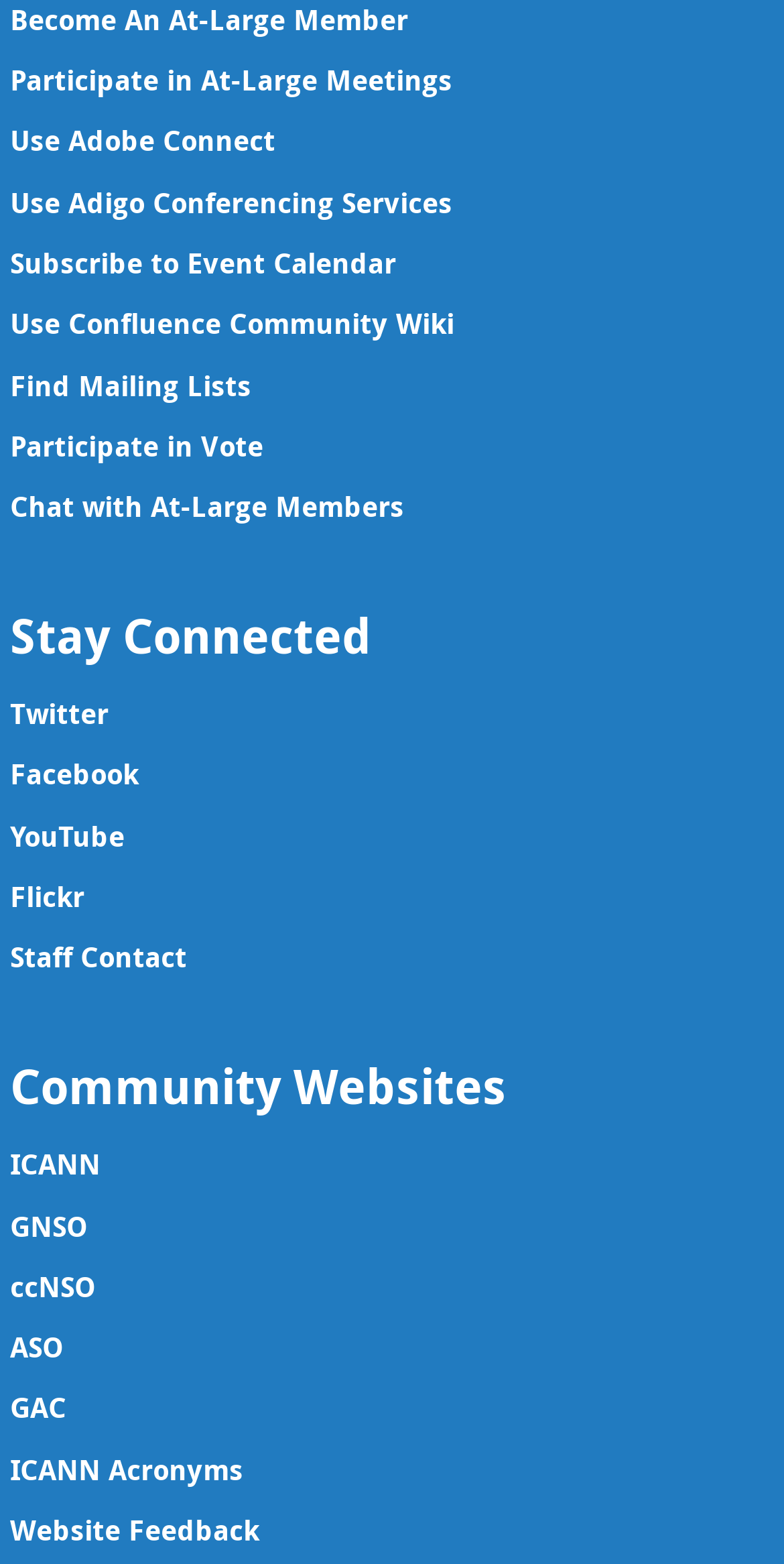Determine the bounding box coordinates of the clickable area required to perform the following instruction: "Follow on Twitter". The coordinates should be represented as four float numbers between 0 and 1: [left, top, right, bottom].

[0.013, 0.444, 0.138, 0.468]